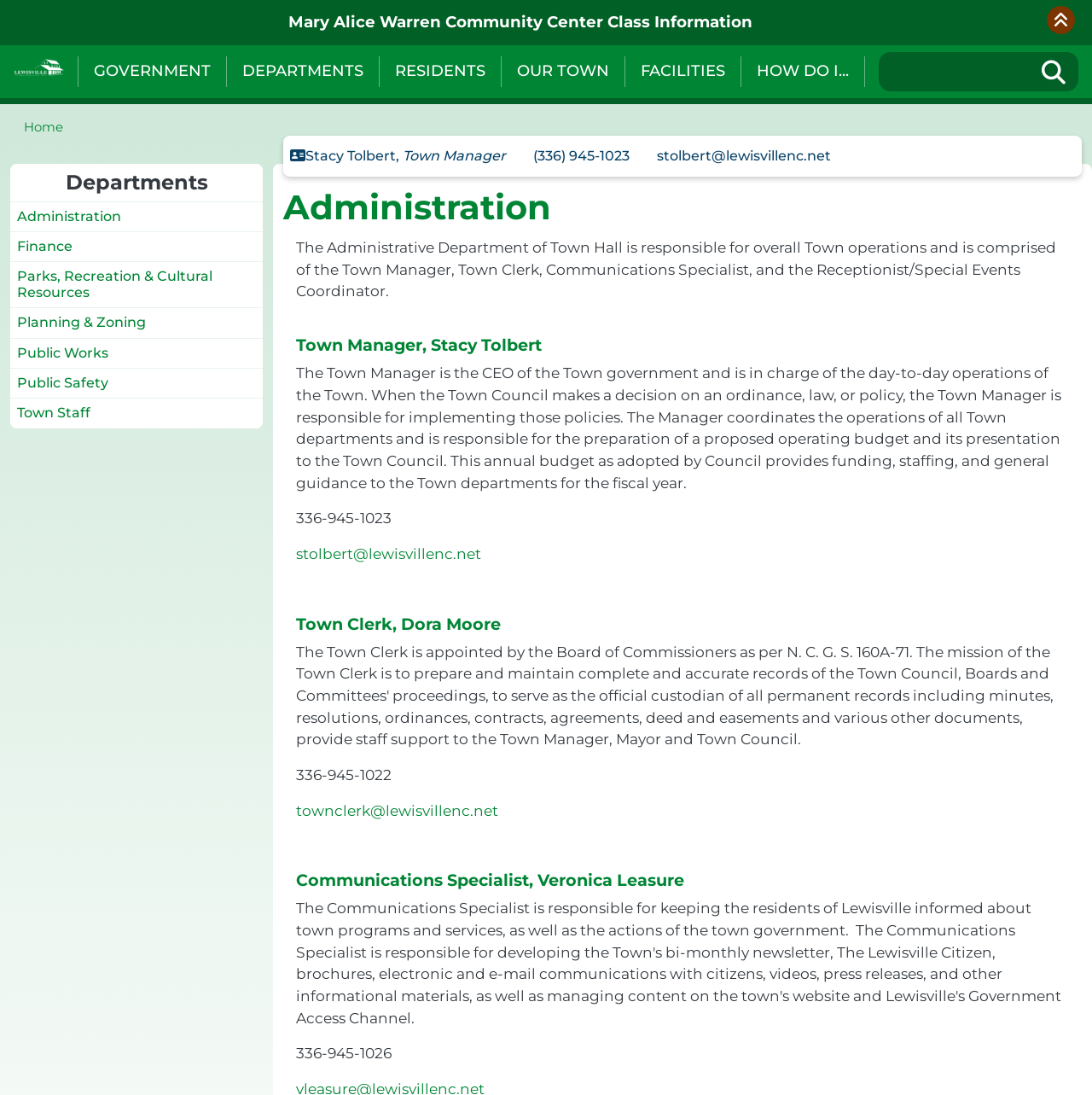Provide the bounding box coordinates of the HTML element described as: "Parks, Recreation & Cultural Resources". The bounding box coordinates should be four float numbers between 0 and 1, i.e., [left, top, right, bottom].

[0.009, 0.239, 0.241, 0.281]